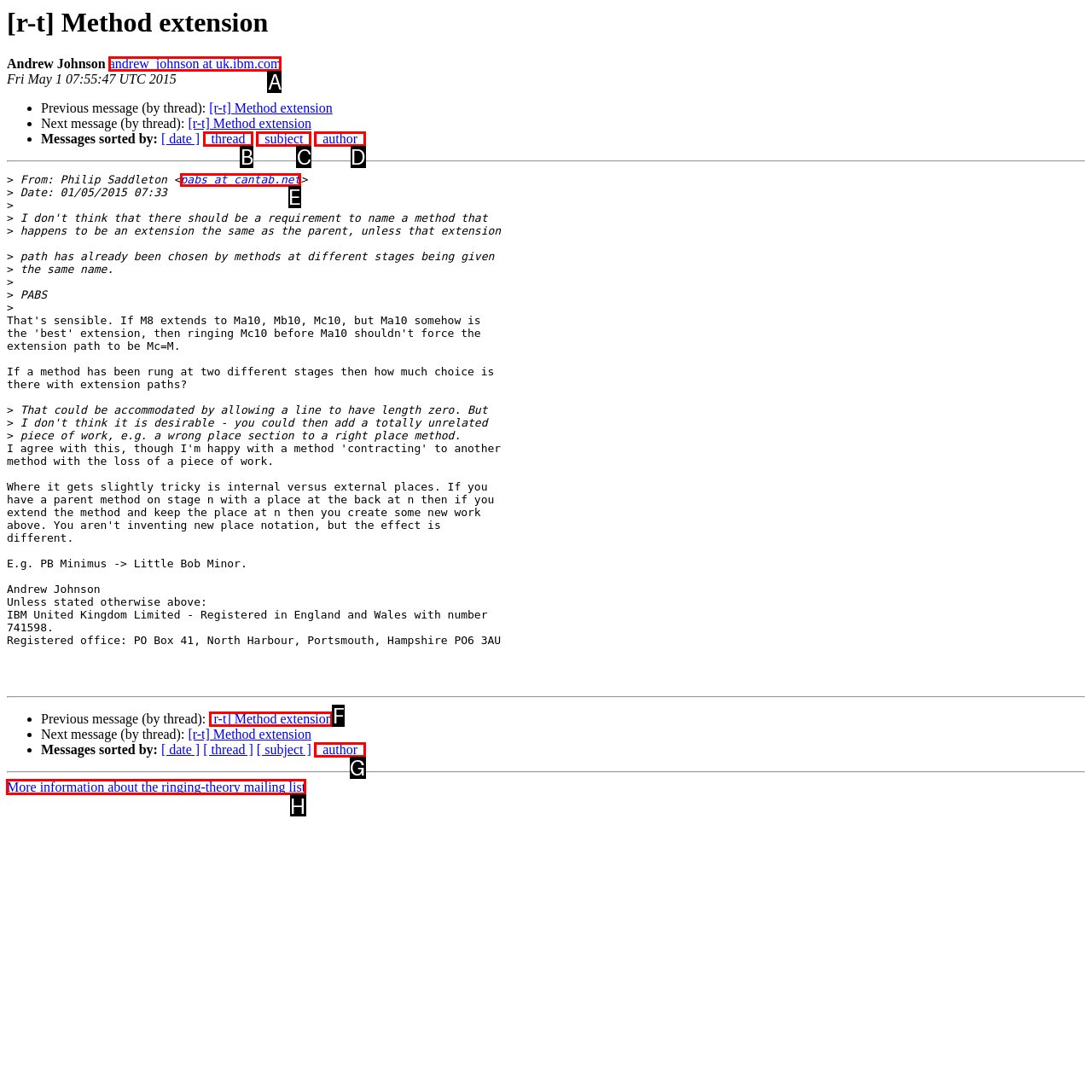Please indicate which option's letter corresponds to the task: Get more information about the ringing-theory mailing list by examining the highlighted elements in the screenshot.

H